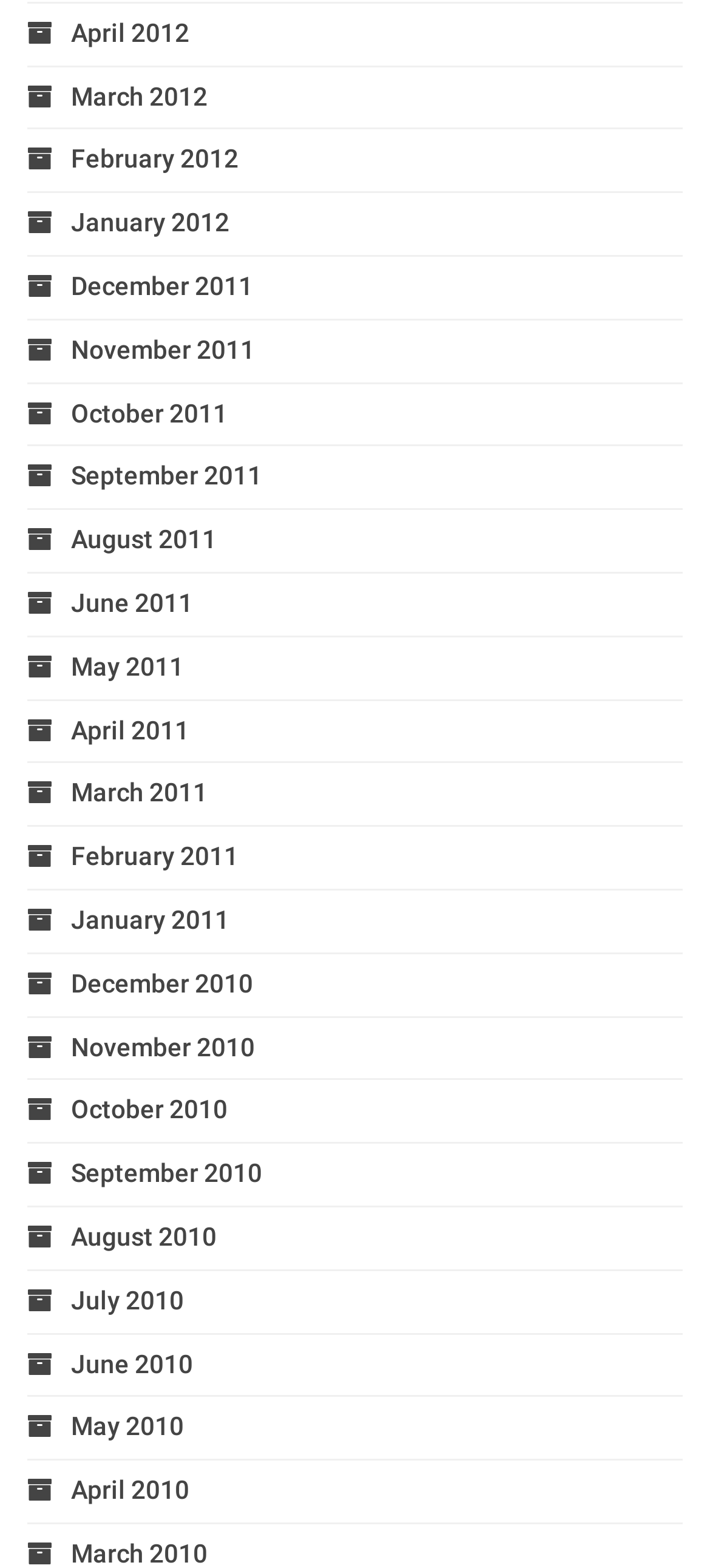Identify the coordinates of the bounding box for the element that must be clicked to accomplish the instruction: "view April 2012".

[0.038, 0.011, 0.267, 0.03]